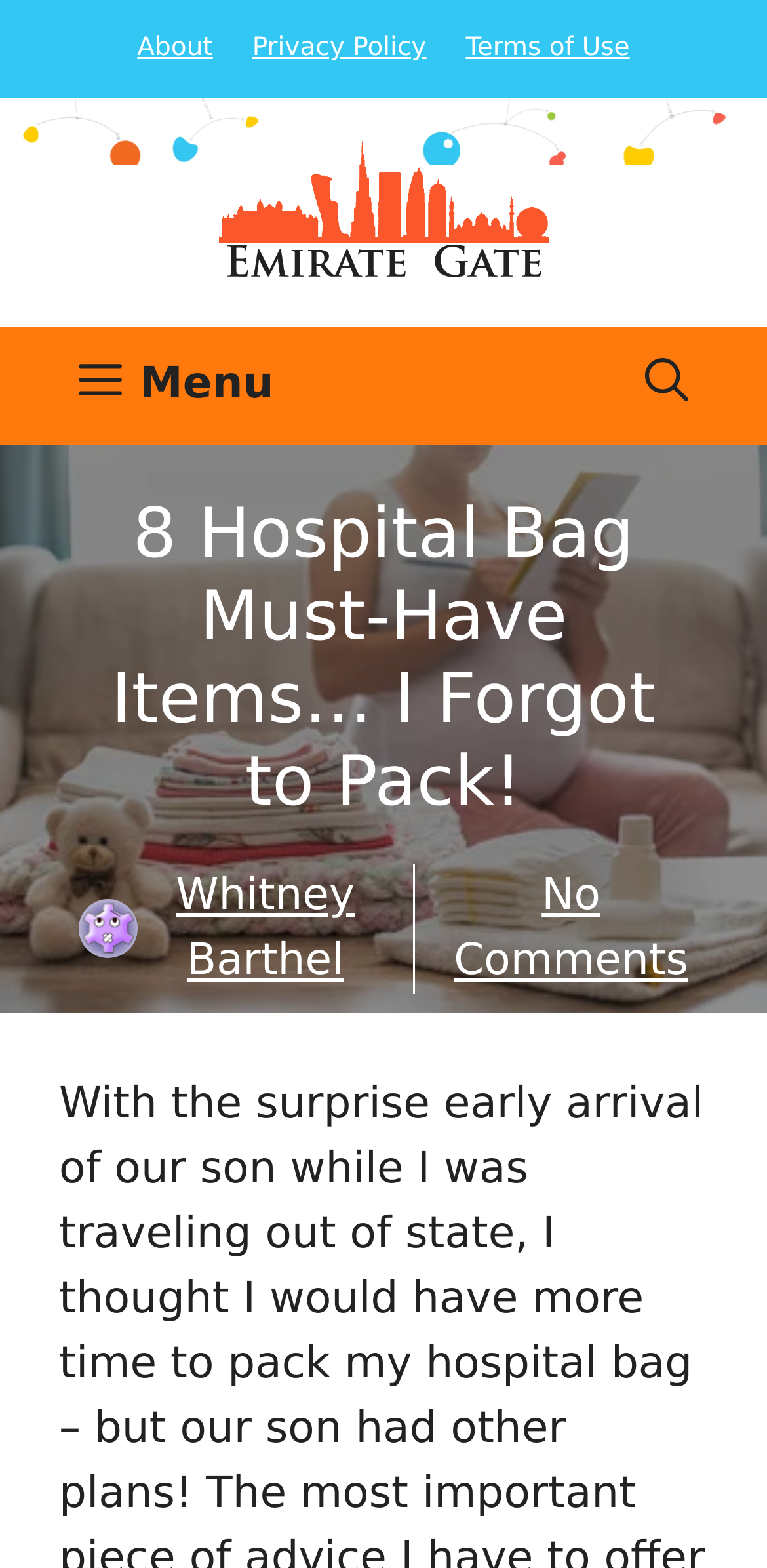Please specify the bounding box coordinates of the clickable section necessary to execute the following command: "Open search bar".

[0.79, 0.208, 0.949, 0.283]